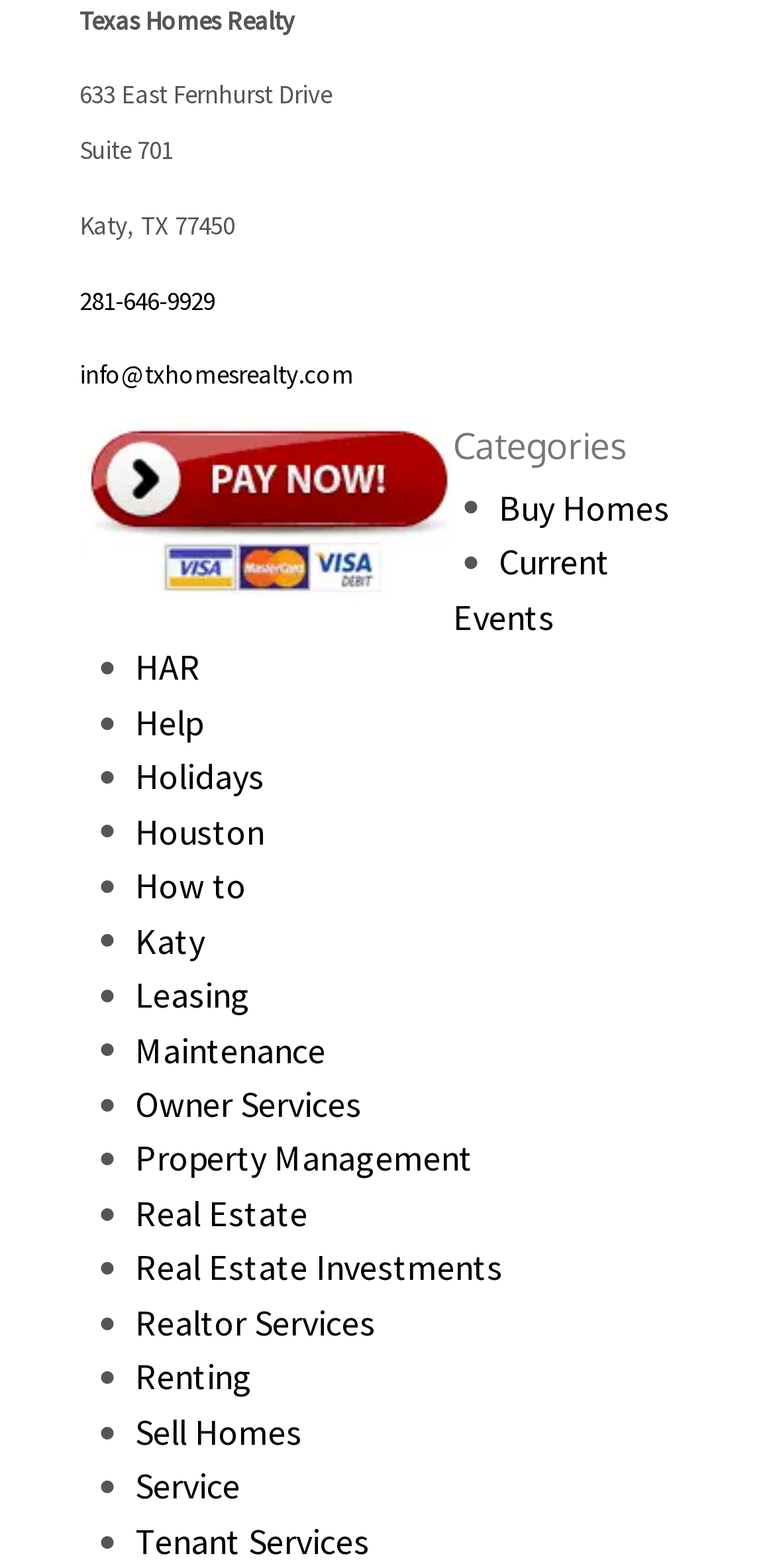Provide the bounding box coordinates of the section that needs to be clicked to accomplish the following instruction: "Send an email to info@txhomesrealty.com."

[0.103, 0.228, 0.456, 0.25]